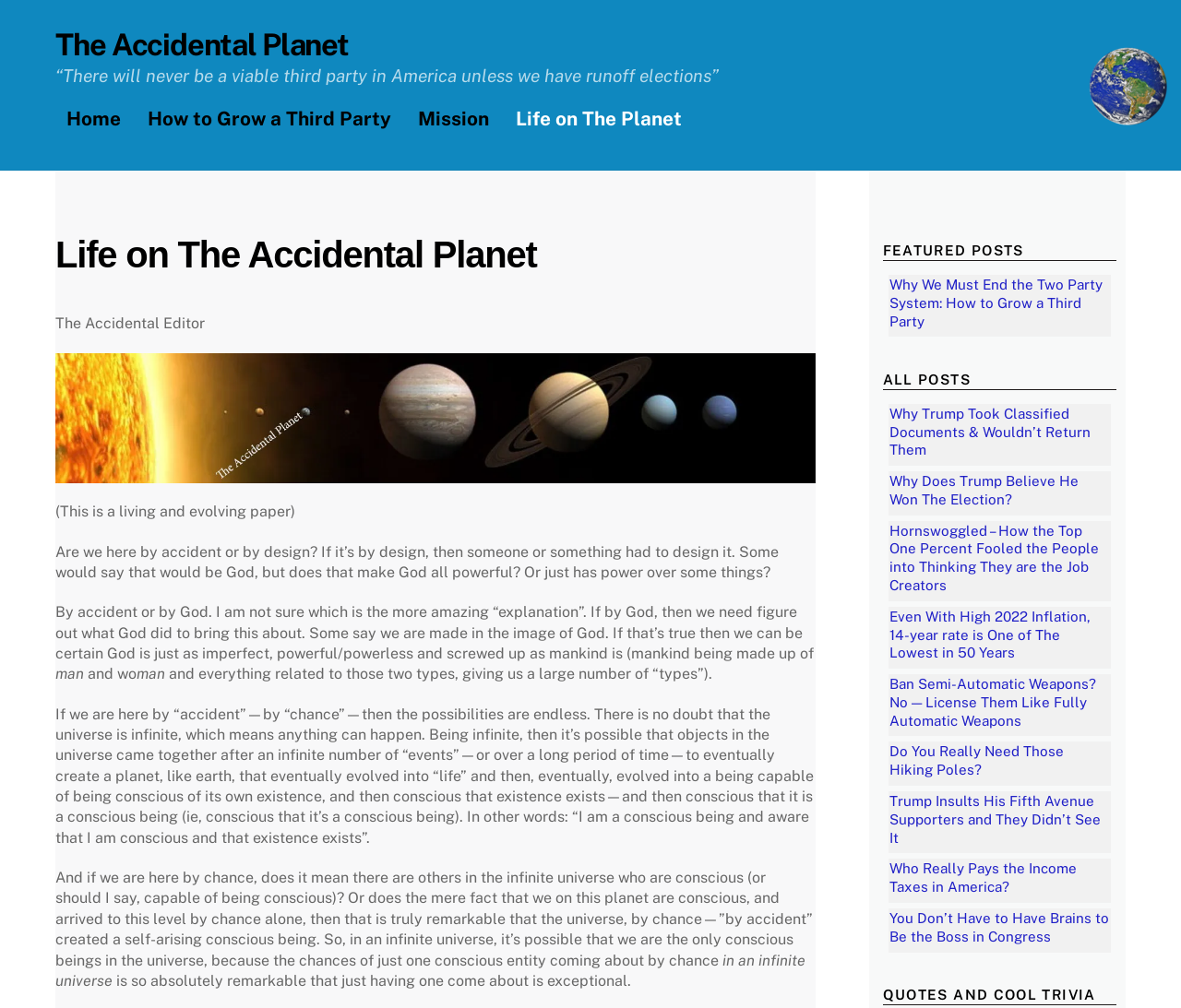Please find the bounding box coordinates for the clickable element needed to perform this instruction: "Click on the 'Home' link".

[0.047, 0.096, 0.112, 0.139]